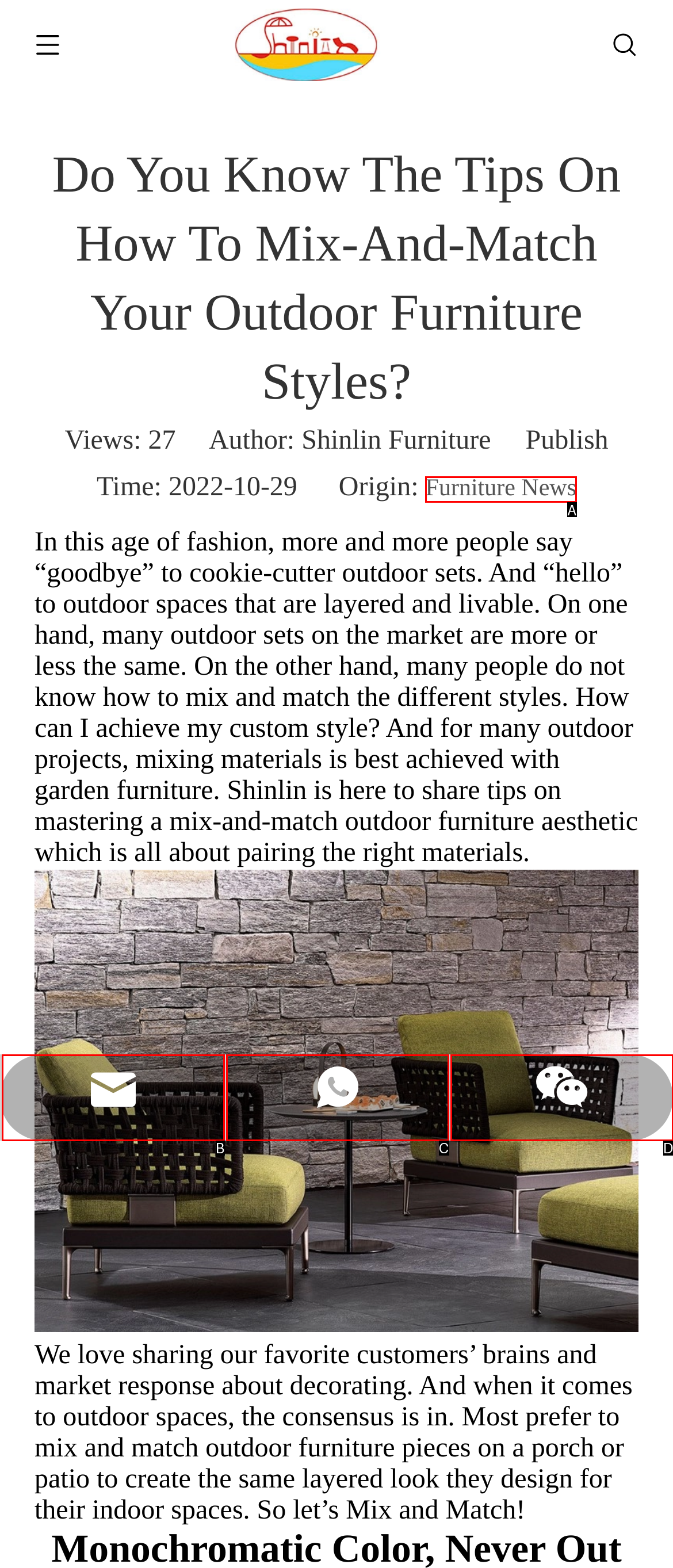Identify the HTML element that corresponds to the description: parent_node: andyning@shinlin-group.com Provide the letter of the matching option directly from the choices.

B